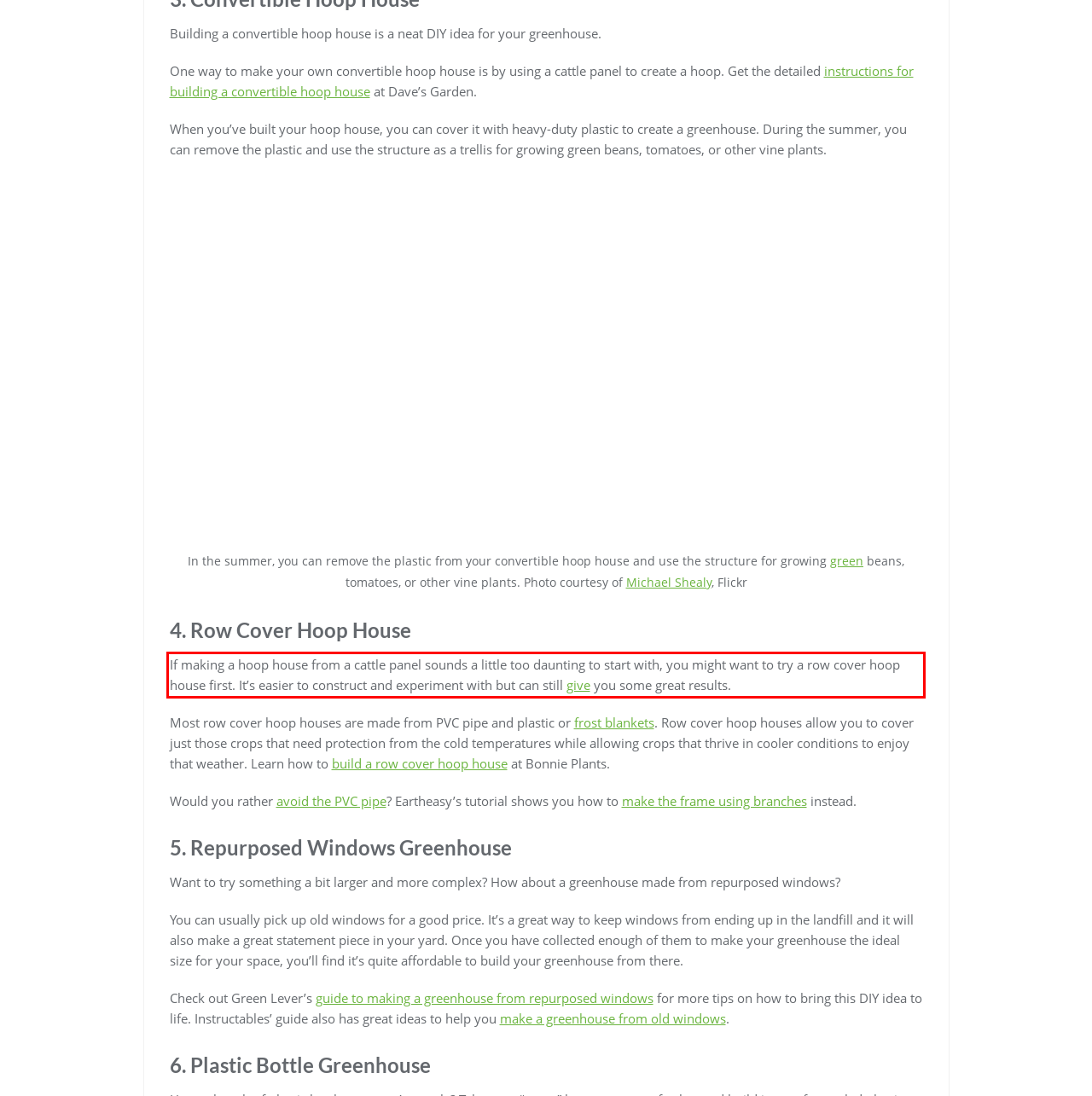You have a screenshot of a webpage with a UI element highlighted by a red bounding box. Use OCR to obtain the text within this highlighted area.

If making a hoop house from a cattle panel sounds a little too daunting to start with, you might want to try a row cover hoop house first. It’s easier to construct and experiment with but can still give you some great results.